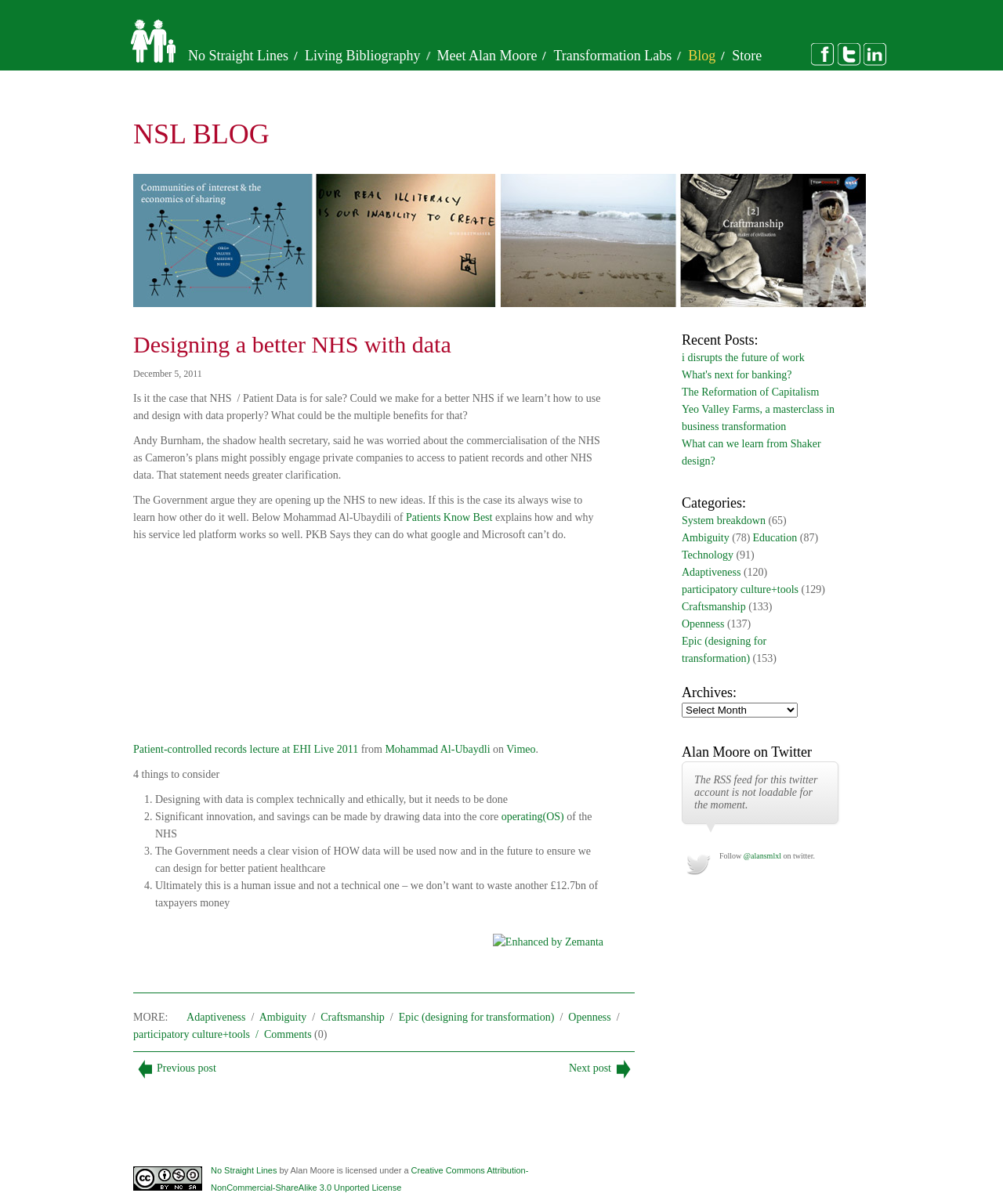Generate a thorough description of the webpage.

This webpage is about designing a better NHS with data. At the top, there is a heading "Designing a better NHS with data" and a series of links to other pages, including "No Straight Lines", "Living Bibliography", "Meet Alan Moore", "Transformation Labs", "Blog", and "Store". Below these links, there is a heading "NSL BLOG" and a subheading "Designing a better NHS with data".

The main content of the page is a blog post that discusses the potential sale of NHS patient data and the importance of using and designing with data properly. The post is divided into several sections, each with a heading and a few paragraphs of text. There are also several links to other websites and resources, including a lecture on patient-controlled records and a video on Vimeo.

To the right of the main content, there is a sidebar with several sections, including "Recent Posts", "Categories", and a list of tags. The "Recent Posts" section lists several recent blog posts, including "i disrupts the future of work" and "What's next for banking?". The "Categories" section lists several categories, including "System breakdown", "Ambiguity", and "Education", each with a number of posts in parentheses.

Throughout the page, there are several images, including a logo at the top and several icons and graphics in the sidebar. There are also several links to other pages and resources, including social media profiles and a contact page.